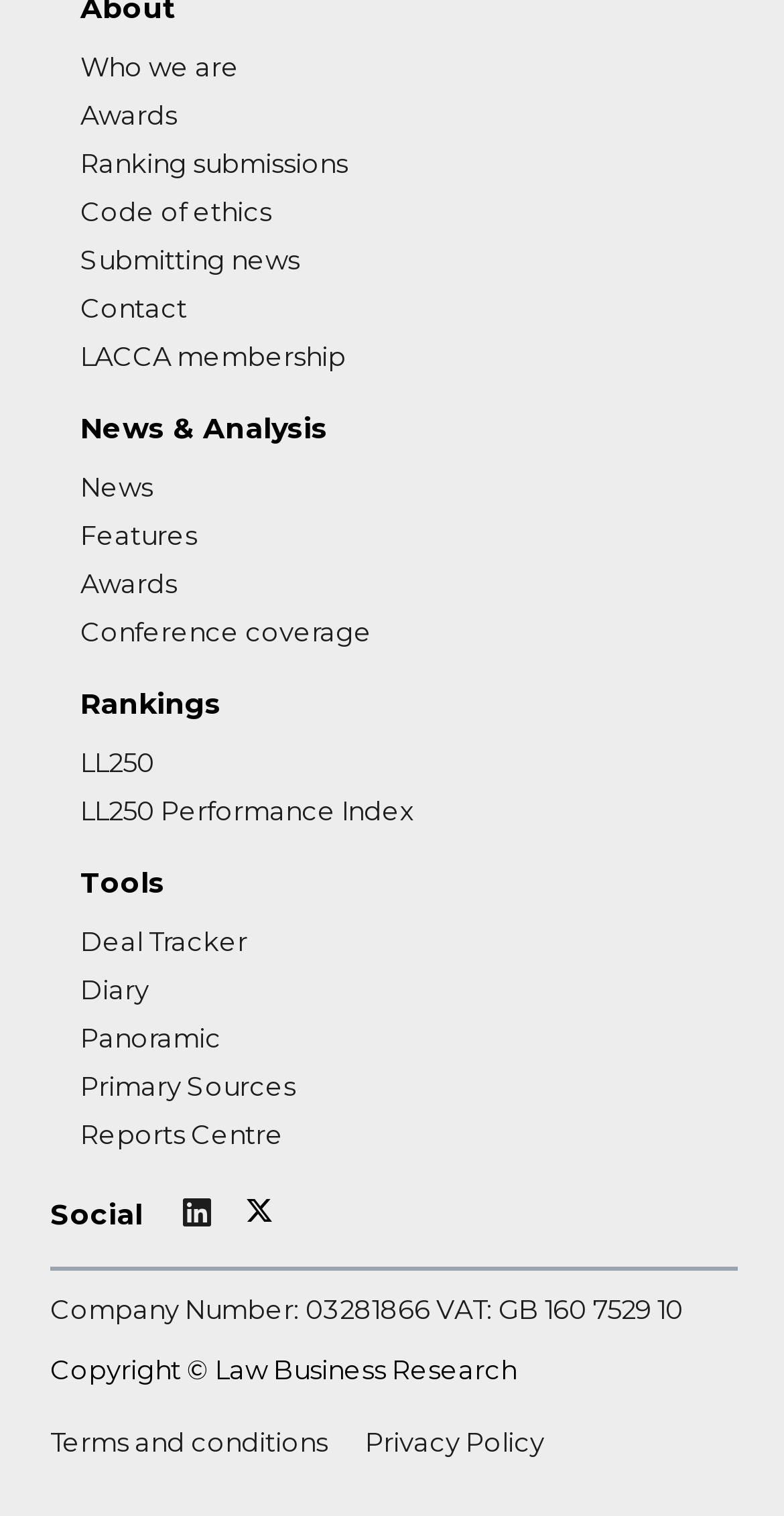Locate the bounding box coordinates of the segment that needs to be clicked to meet this instruction: "View News & Analysis".

[0.103, 0.272, 0.897, 0.294]